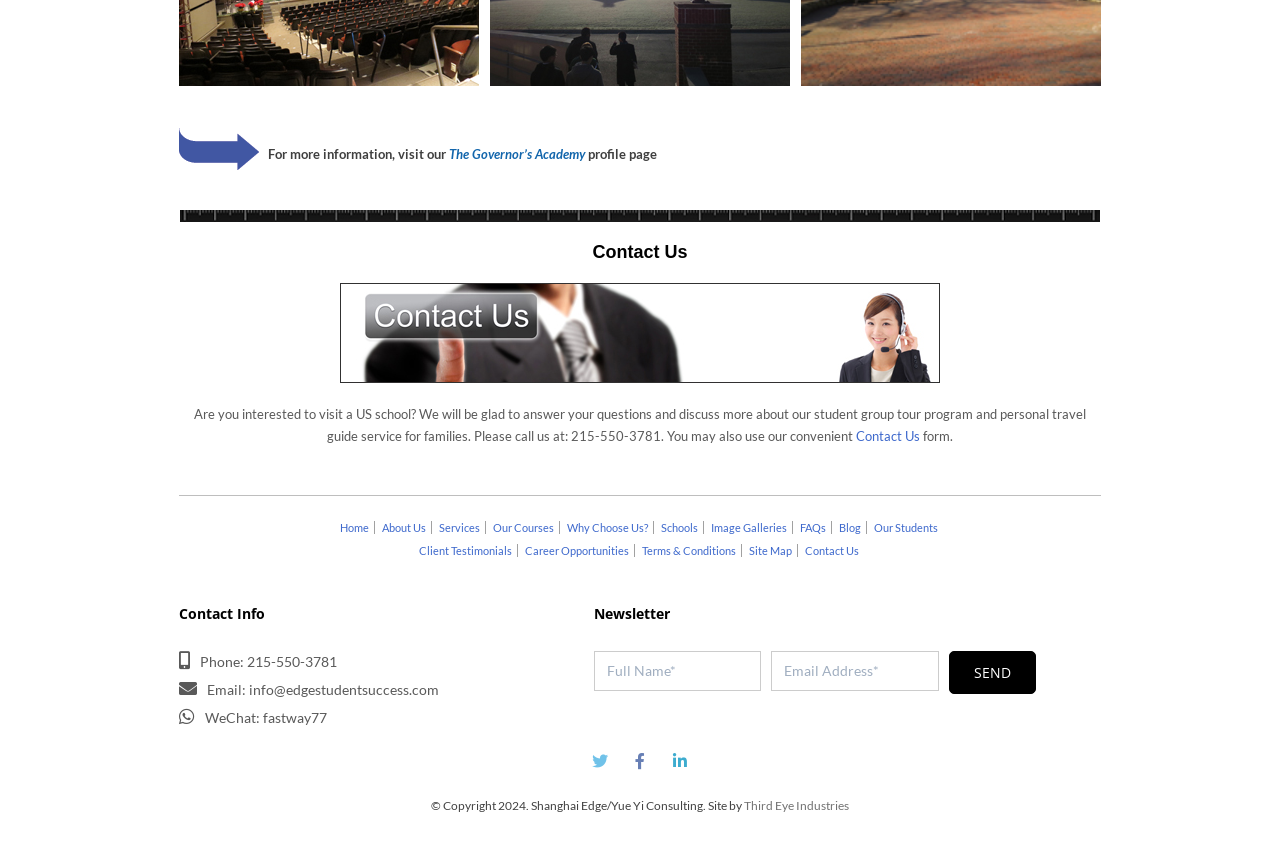Provide the bounding box coordinates of the section that needs to be clicked to accomplish the following instruction: "Fill in the full name."

[0.464, 0.77, 0.595, 0.818]